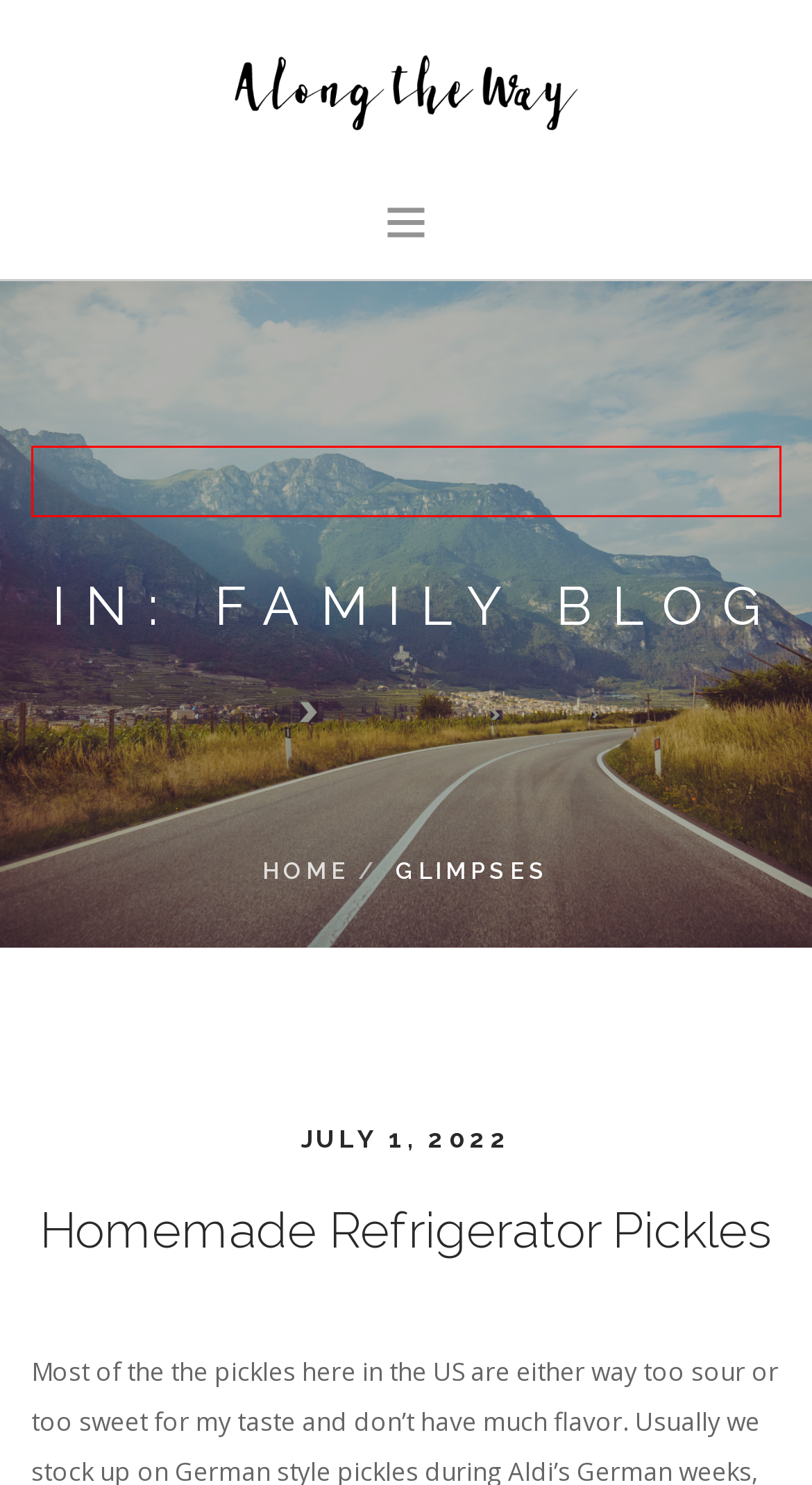View the screenshot of the webpage containing a red bounding box around a UI element. Select the most fitting webpage description for the new page shown after the element in the red bounding box is clicked. Here are the candidates:
A. Along The Way – A glimpse into the lives of Nicola, Lincoln, Milo and Felix
B. Bye bye, love – Along The Way
C. Homemade Refrigerator Pickles – Along The Way
D. Random Glimpses – Along The Way
E. A Very Happy Halloween – Along The Way
F. Our Year 2018 in Review – Along The Way
G. House – Along The Way
H. Pistachio Cake with Honey Buttercream – Along The Way

D